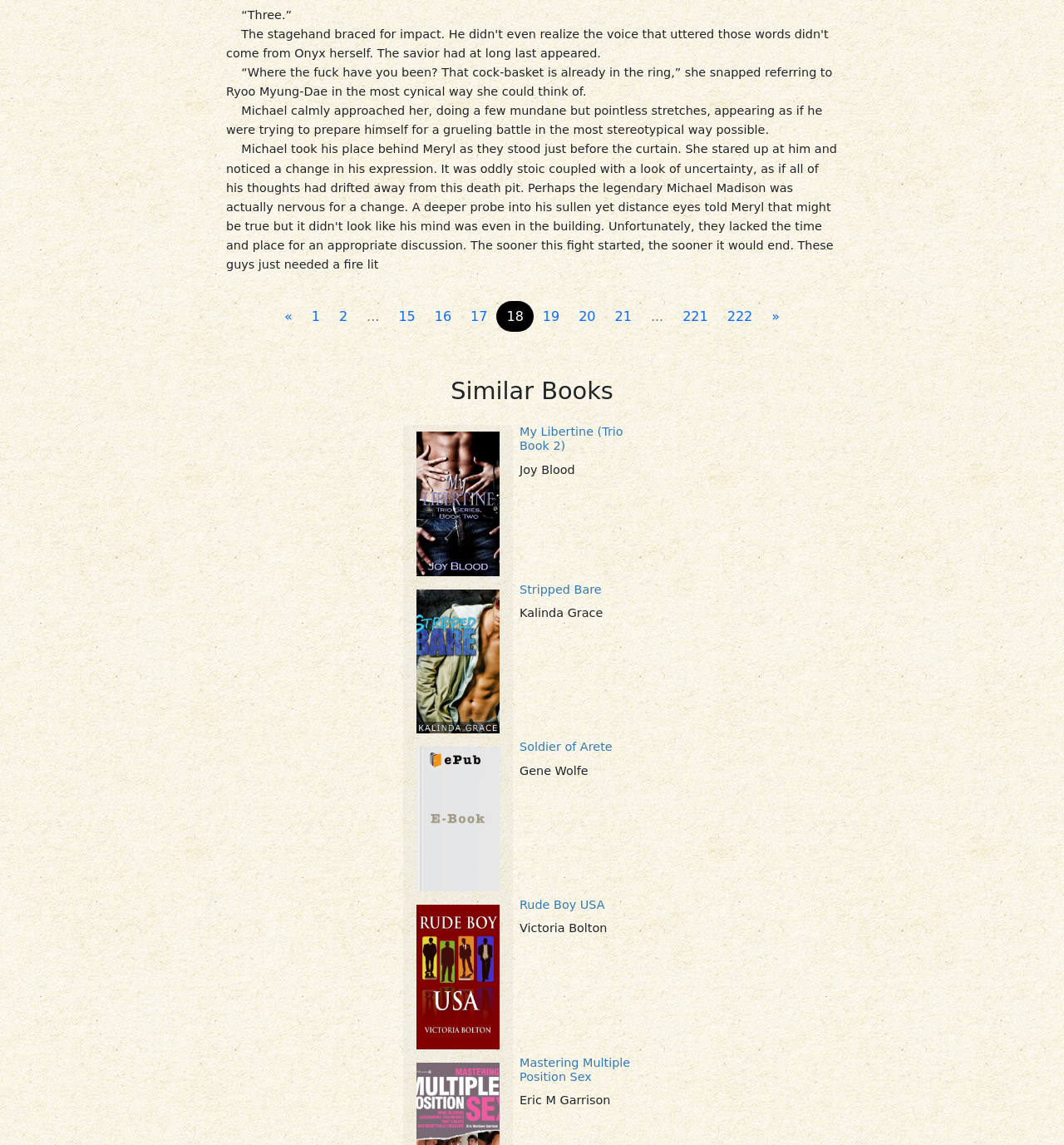Answer the question below using just one word or a short phrase: 
How many books are written by a single author?

1